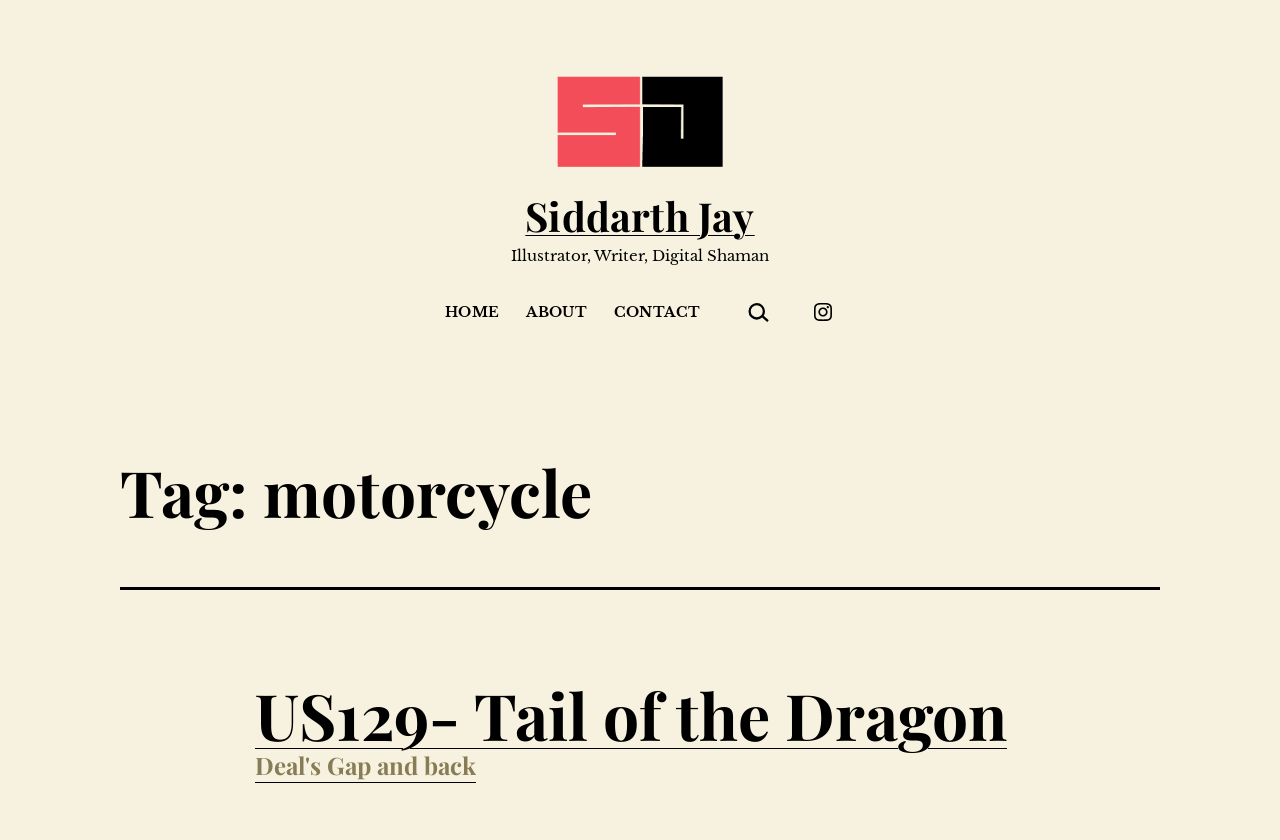How many navigation links are there in the primary menu?
Use the information from the image to give a detailed answer to the question.

I examined the navigation element with the label 'Primary menu' and found four link elements inside it, which are 'HOME', 'ABOUT', 'CONTACT', and 'INSTAGRAM'. Therefore, there are four navigation links in the primary menu.